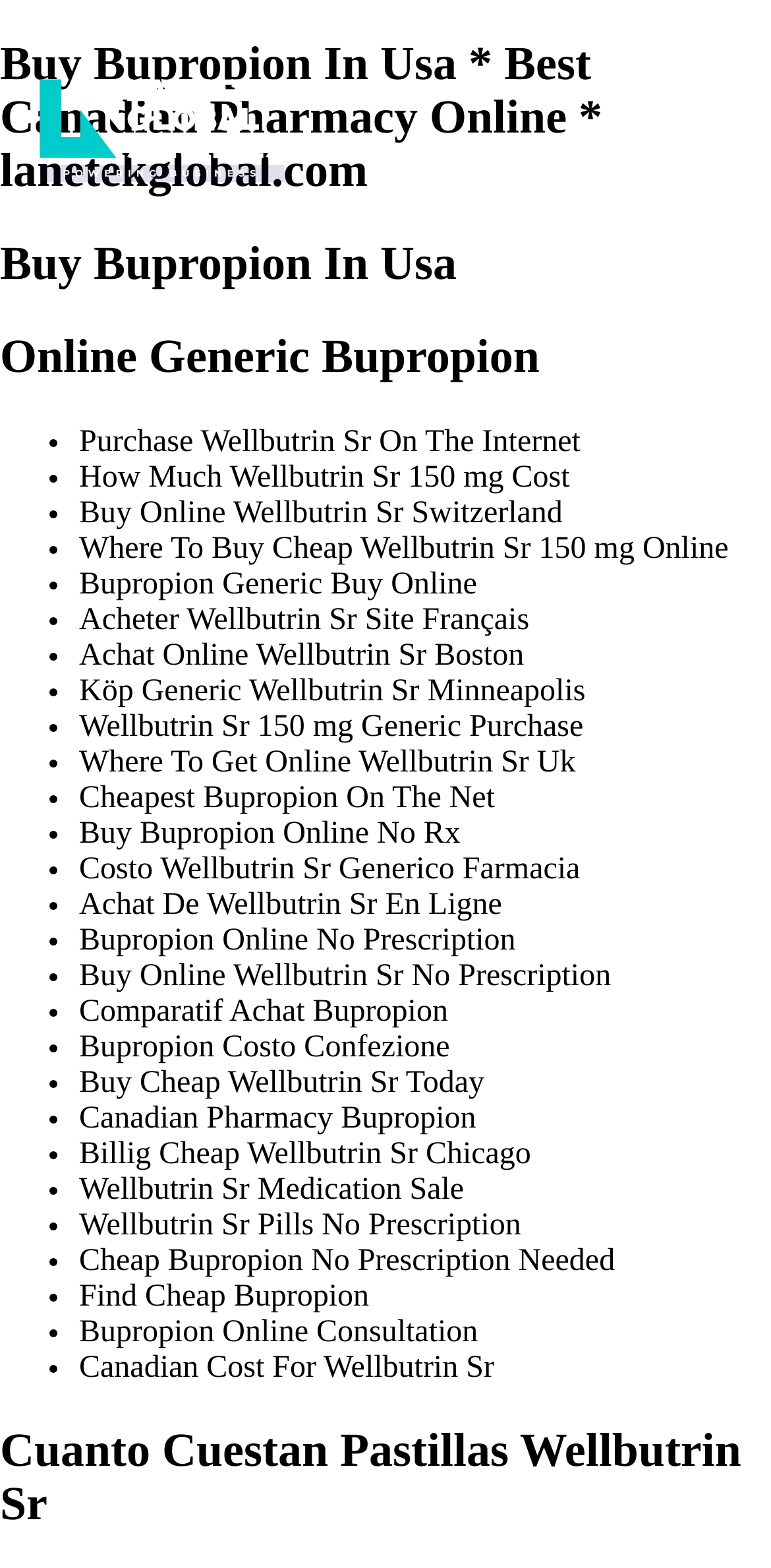Could you please study the image and provide a detailed answer to the question:
How many options are available to purchase Wellbutrin Sr?

The webpage lists multiple options to purchase Wellbutrin Sr, including purchasing online, buying cheap, and buying with no prescription, among others.